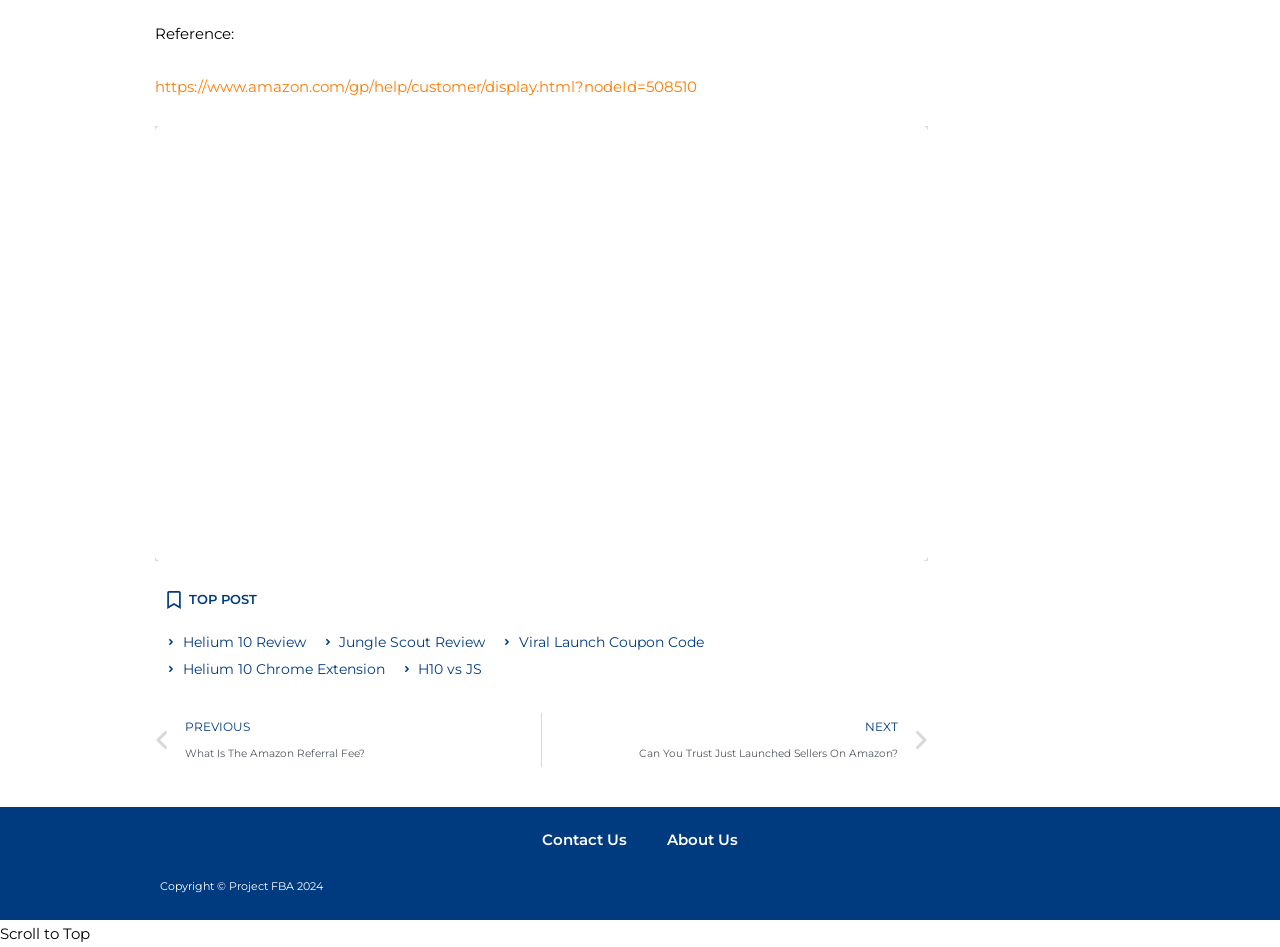What is the function of the link at the bottom?
Please elaborate on the answer to the question with detailed information.

I determined the answer by looking at the link element with the text 'Contact Us', which suggests that the link is used to contact the website owners or administrators.